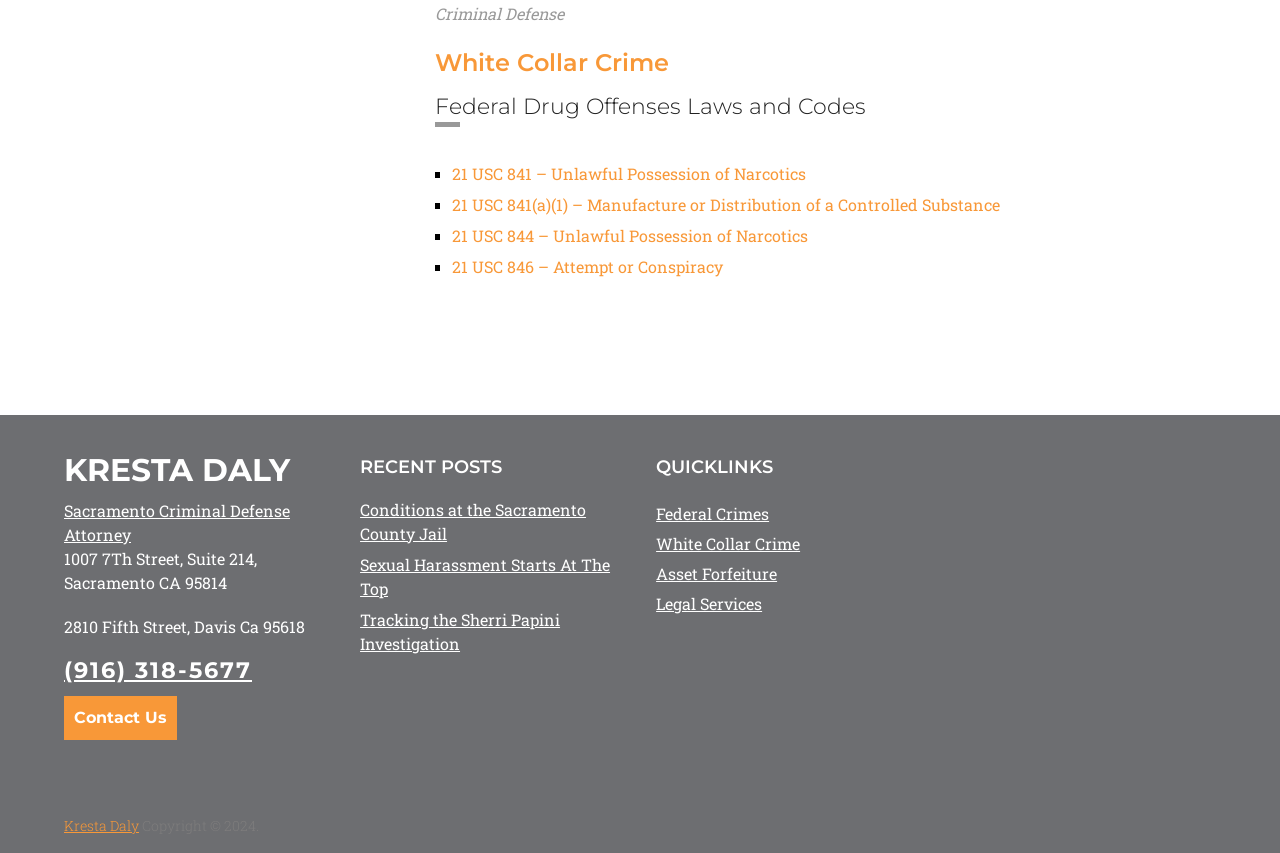Select the bounding box coordinates of the element I need to click to carry out the following instruction: "Visit 21 USC 841 – Unlawful Possession of Narcotics".

[0.353, 0.192, 0.63, 0.216]